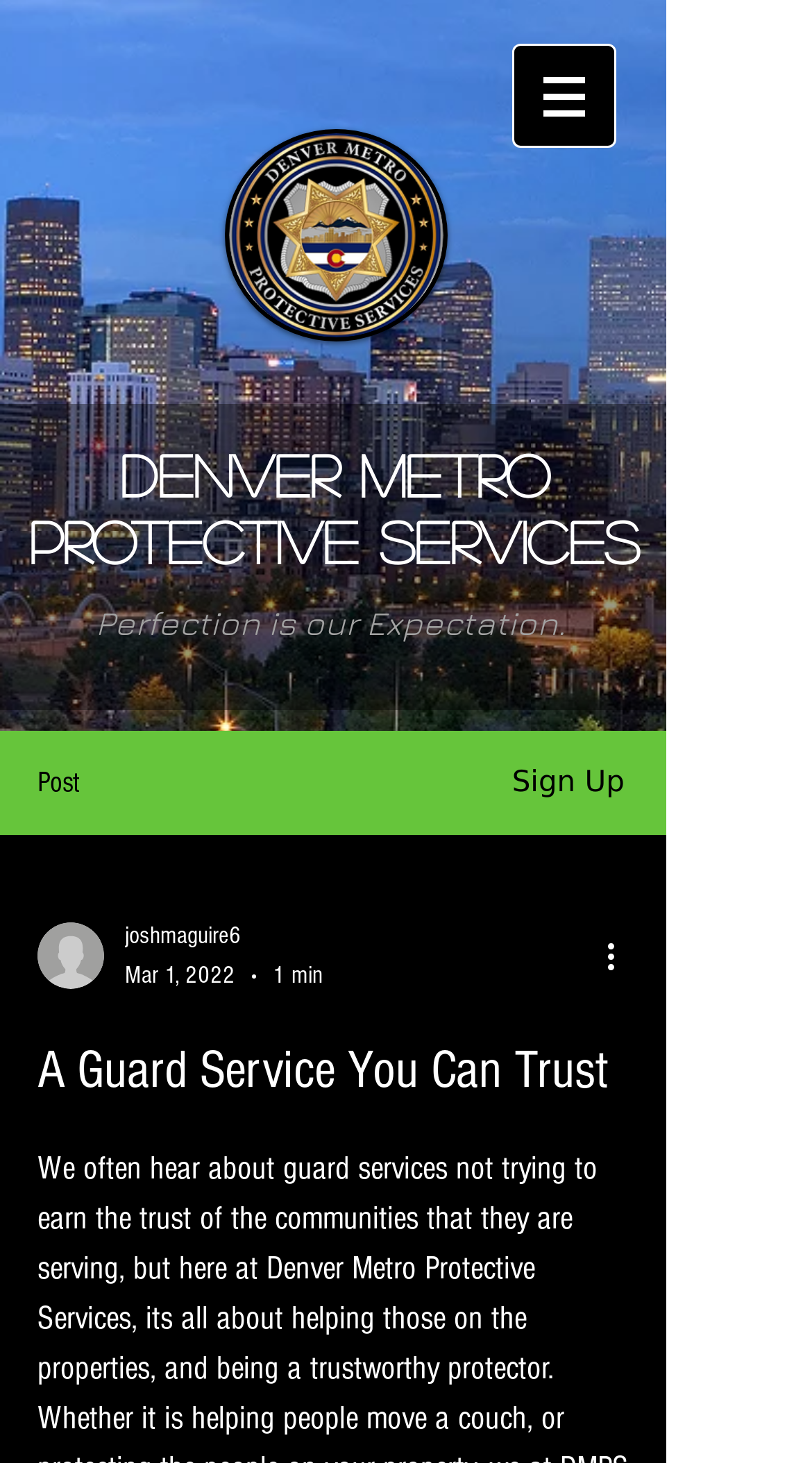Using the image as a reference, answer the following question in as much detail as possible:
How many navigation buttons are there?

I found the answer by looking at the navigation element 'Site' which has a button with a popup menu, indicating that there is only one navigation button.